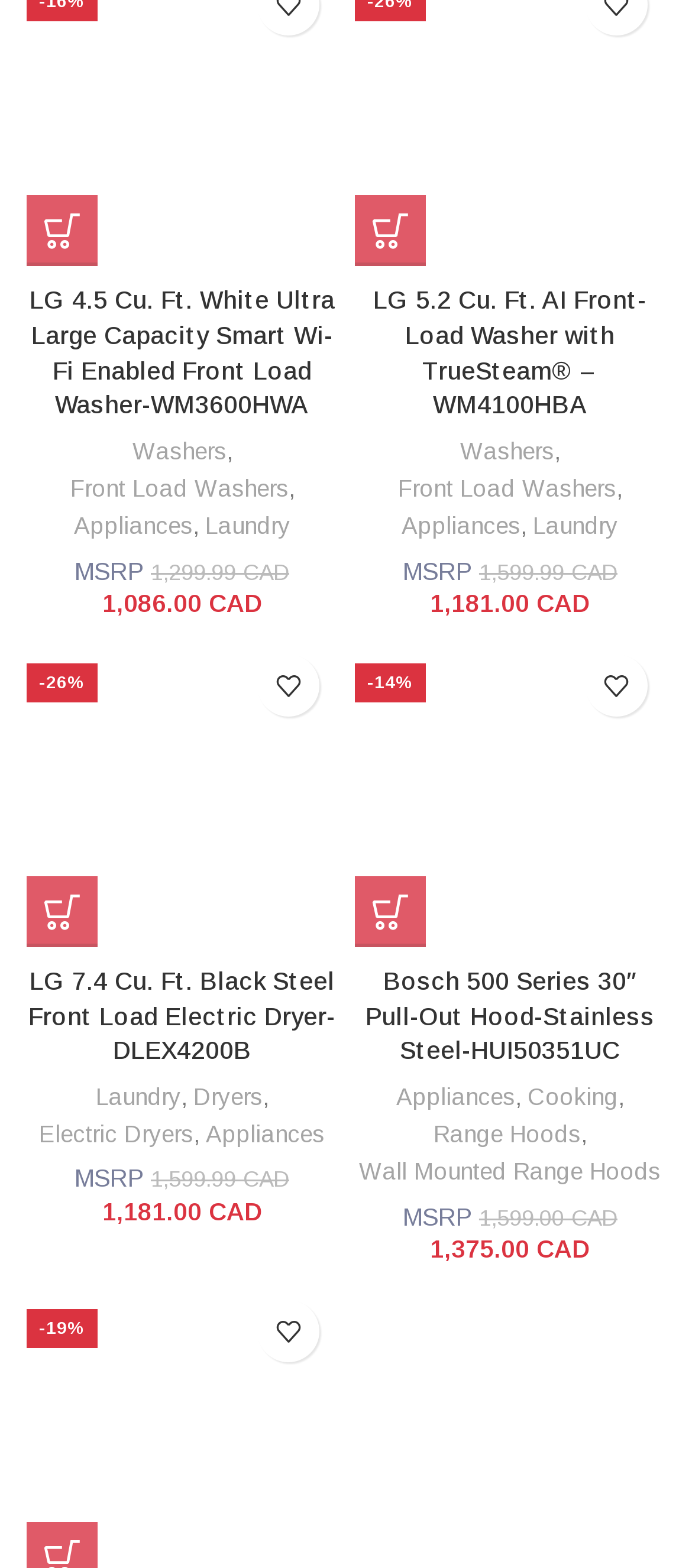What is the category of the third product?
Use the information from the screenshot to give a comprehensive response to the question.

I looked at the third product's links and found that it belongs to the categories 'Appliances', 'Cooking', 'Range Hoods', and 'Wall Mounted Range Hoods', so the category is Cooking.